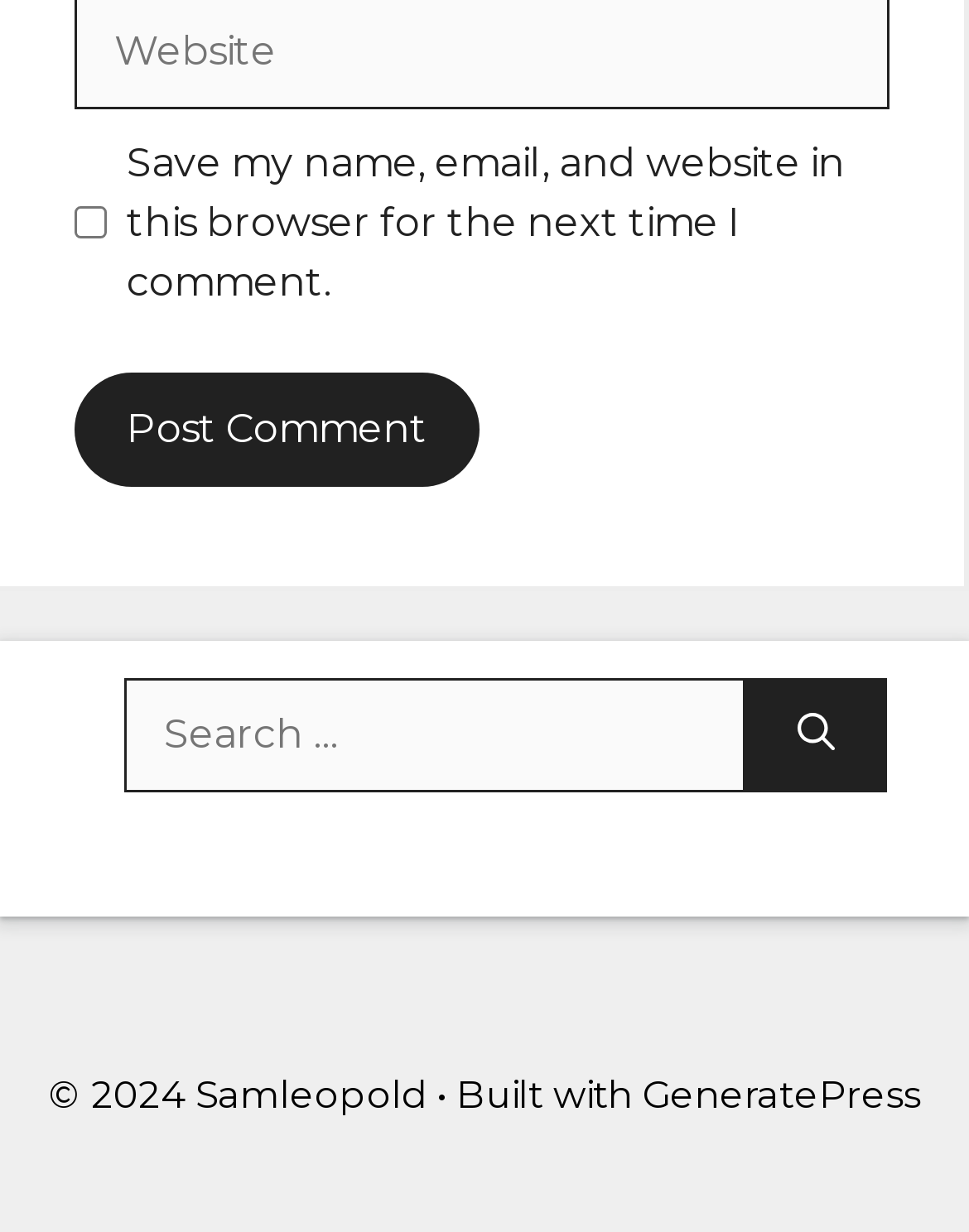Locate the UI element described as follows: "porno izle". Return the bounding box coordinates as four float numbers between 0 and 1 in the order [left, top, right, bottom].

[0.0, 0.956, 0.205, 0.994]